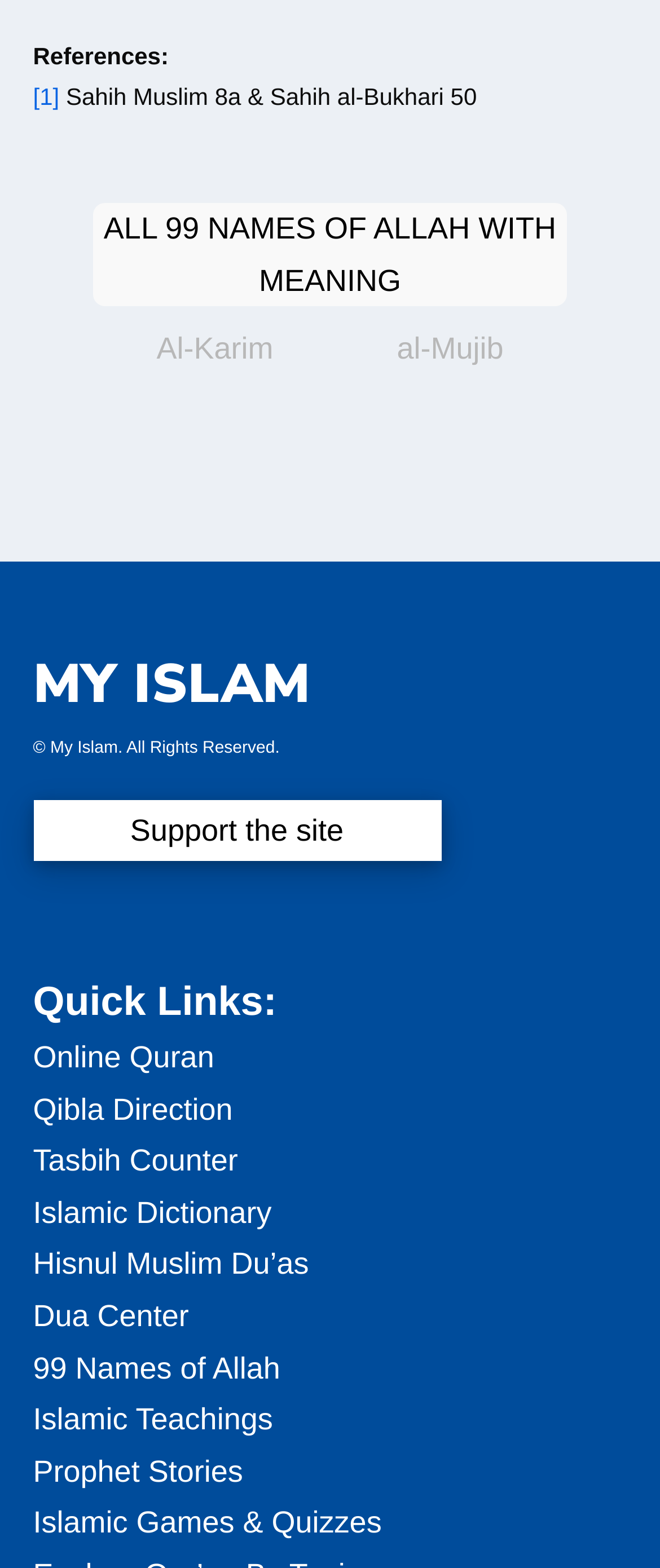What is the first reference mentioned?
Provide a detailed and well-explained answer to the question.

I looked at the static text element with the text 'References:' at coordinates [0.05, 0.027, 0.256, 0.045] and found the first reference mentioned as 'Sahih Muslim 8a & Sahih al-Bukhari 50' at coordinates [0.09, 0.053, 0.722, 0.07].